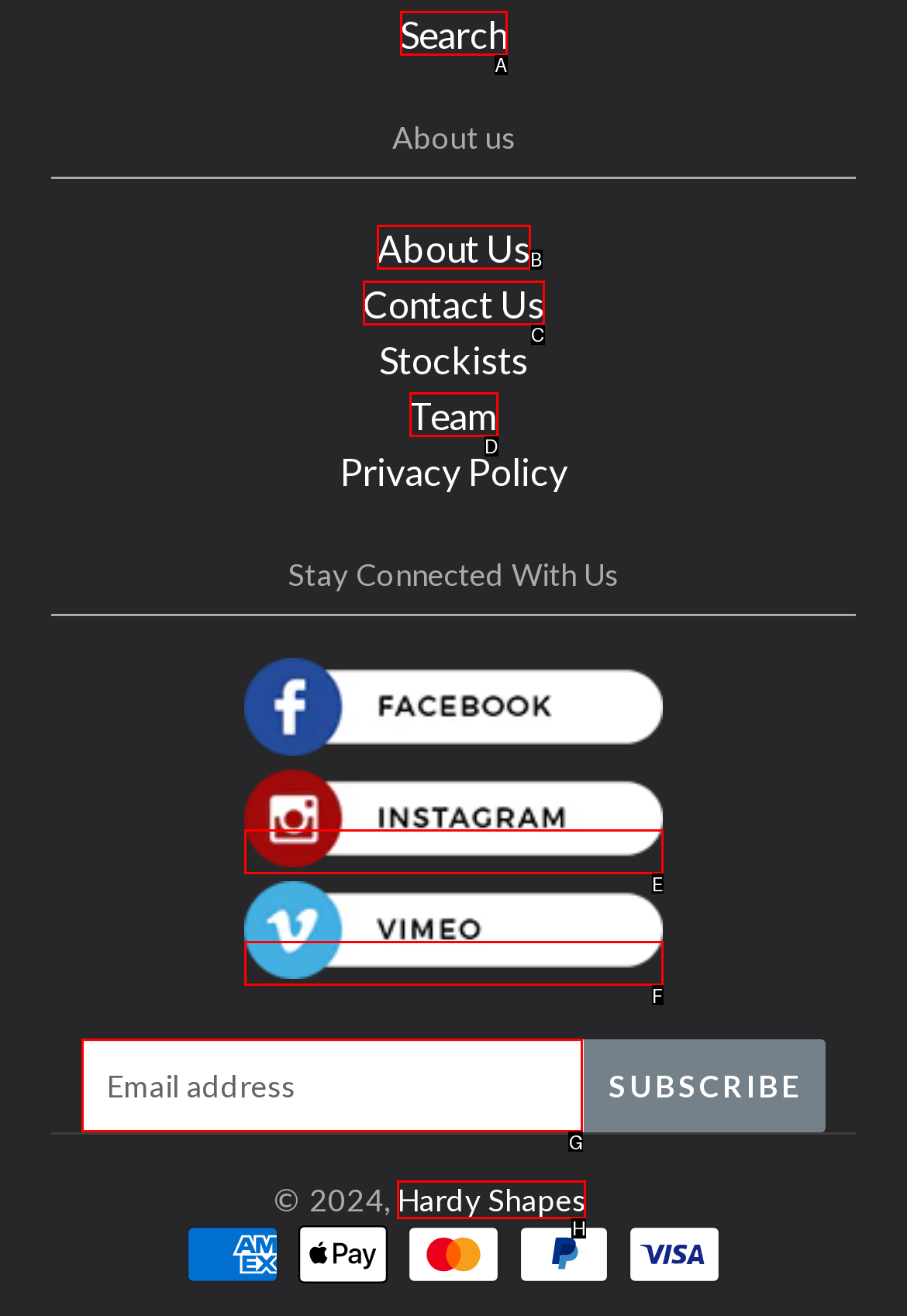Select the appropriate HTML element that needs to be clicked to execute the following task: Go to Hardy Shapes website. Respond with the letter of the option.

H